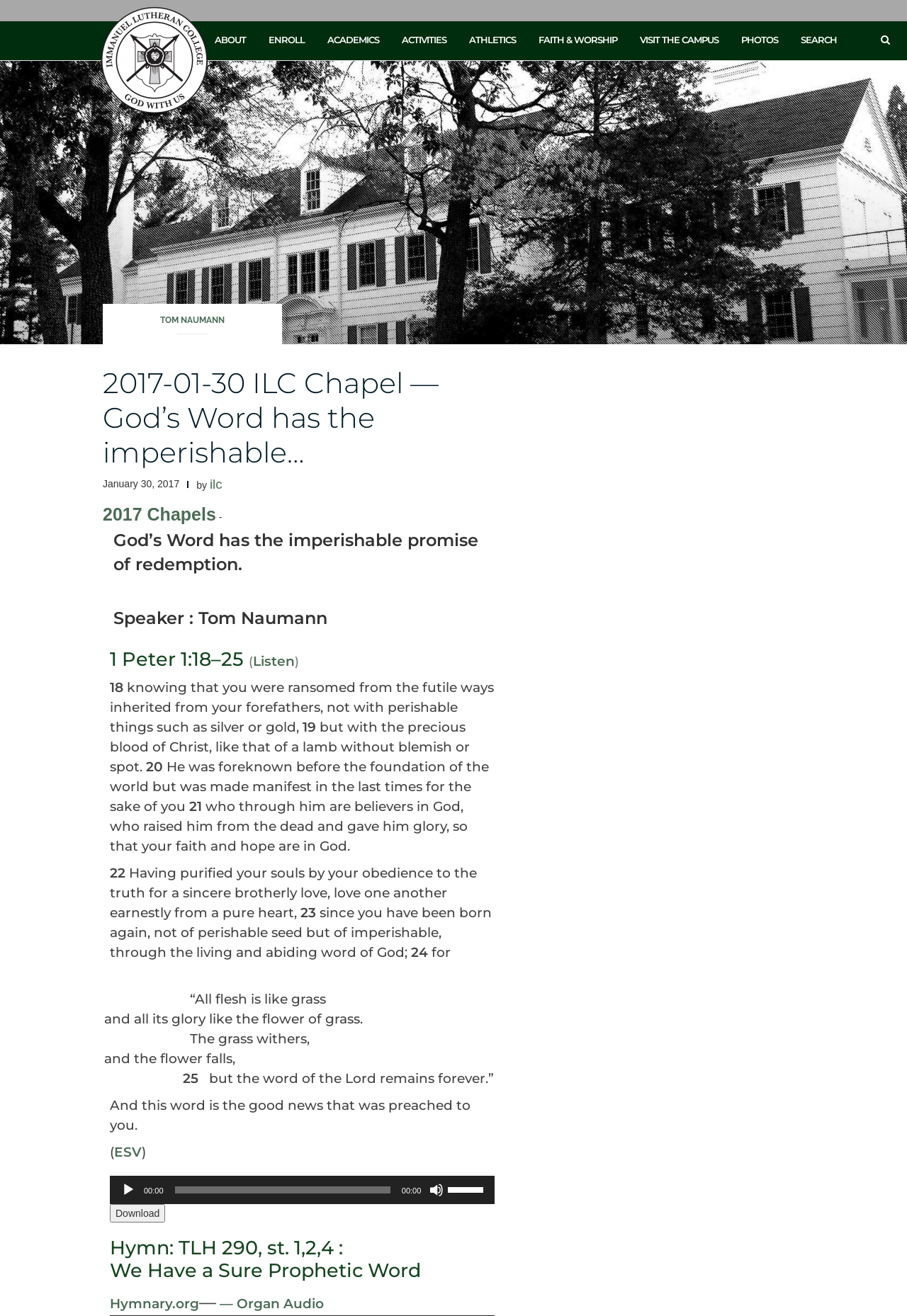How many links are there in the top navigation bar?
Please analyze the image and answer the question with as much detail as possible.

The top navigation bar contains links to 'ABOUT', 'ENROLL', 'ACADEMICS', 'ACTIVITIES', 'ATHLETICS', 'FAITH & WORSHIP', 'VISIT THE CAMPUS', 'PHOTOS', and 'SEARCH', which makes a total of 9 links.